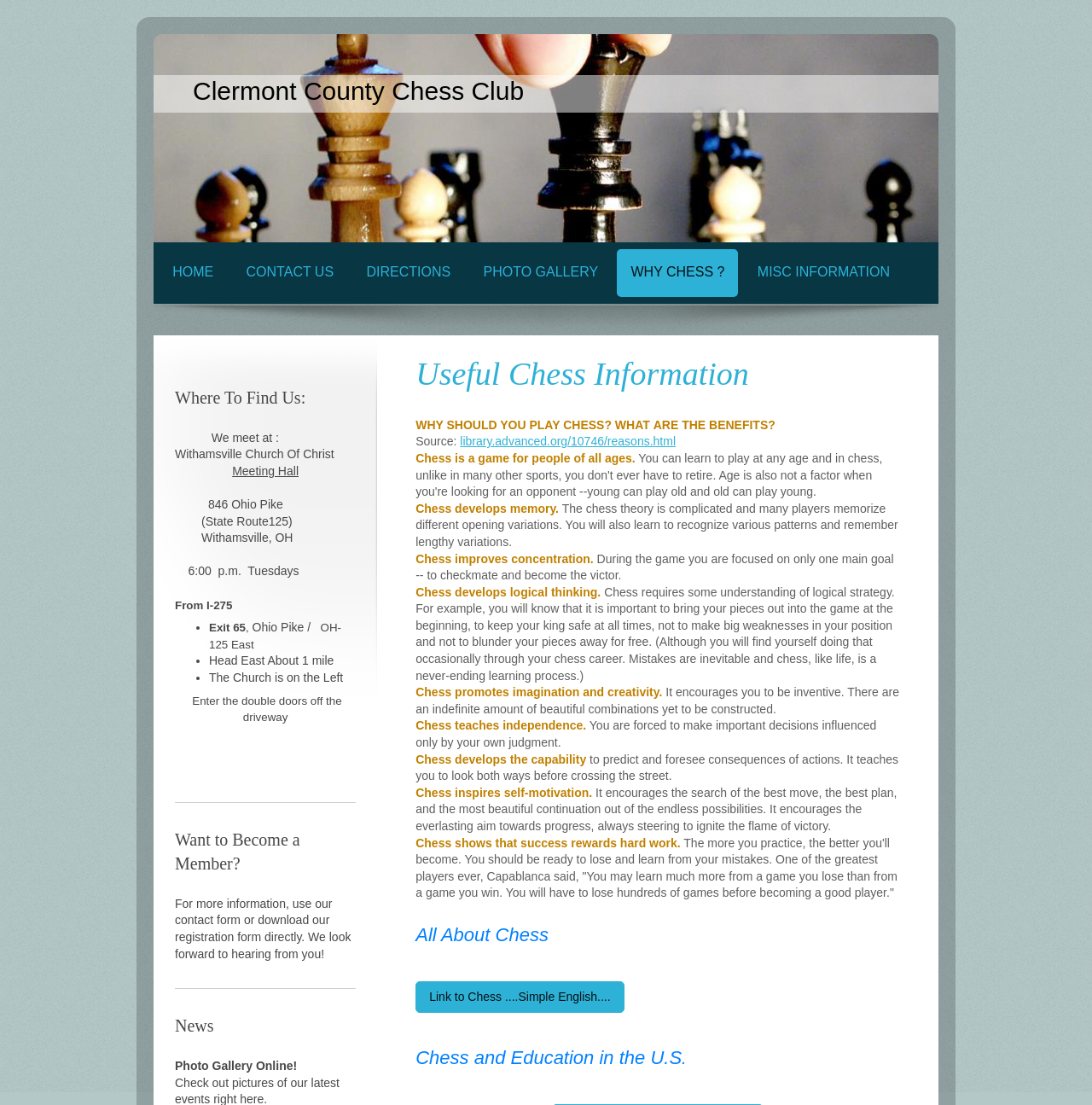Locate the bounding box coordinates of the element that needs to be clicked to carry out the instruction: "Get directions to the meeting location". The coordinates should be given as four float numbers ranging from 0 to 1, i.e., [left, top, right, bottom].

[0.16, 0.349, 0.326, 0.37]